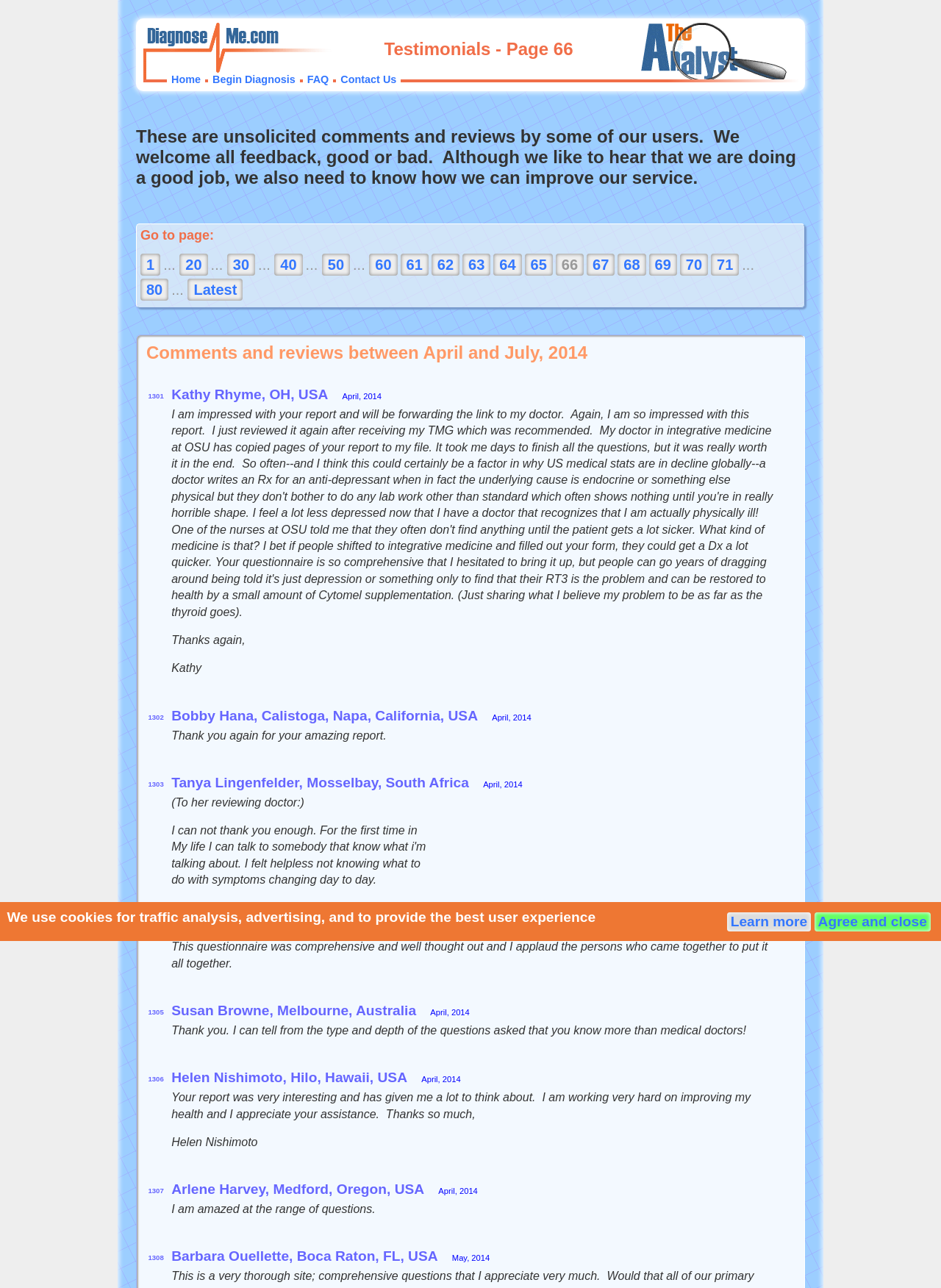How many pages of testimonials are there?
Give a detailed response to the question by analyzing the screenshot.

The webpage contains a navigation section with links to pages 1 to 71, indicating that there are at least 71 pages of testimonials. The presence of an ellipsis (...) in the navigation section suggests that there may be more pages beyond 71.